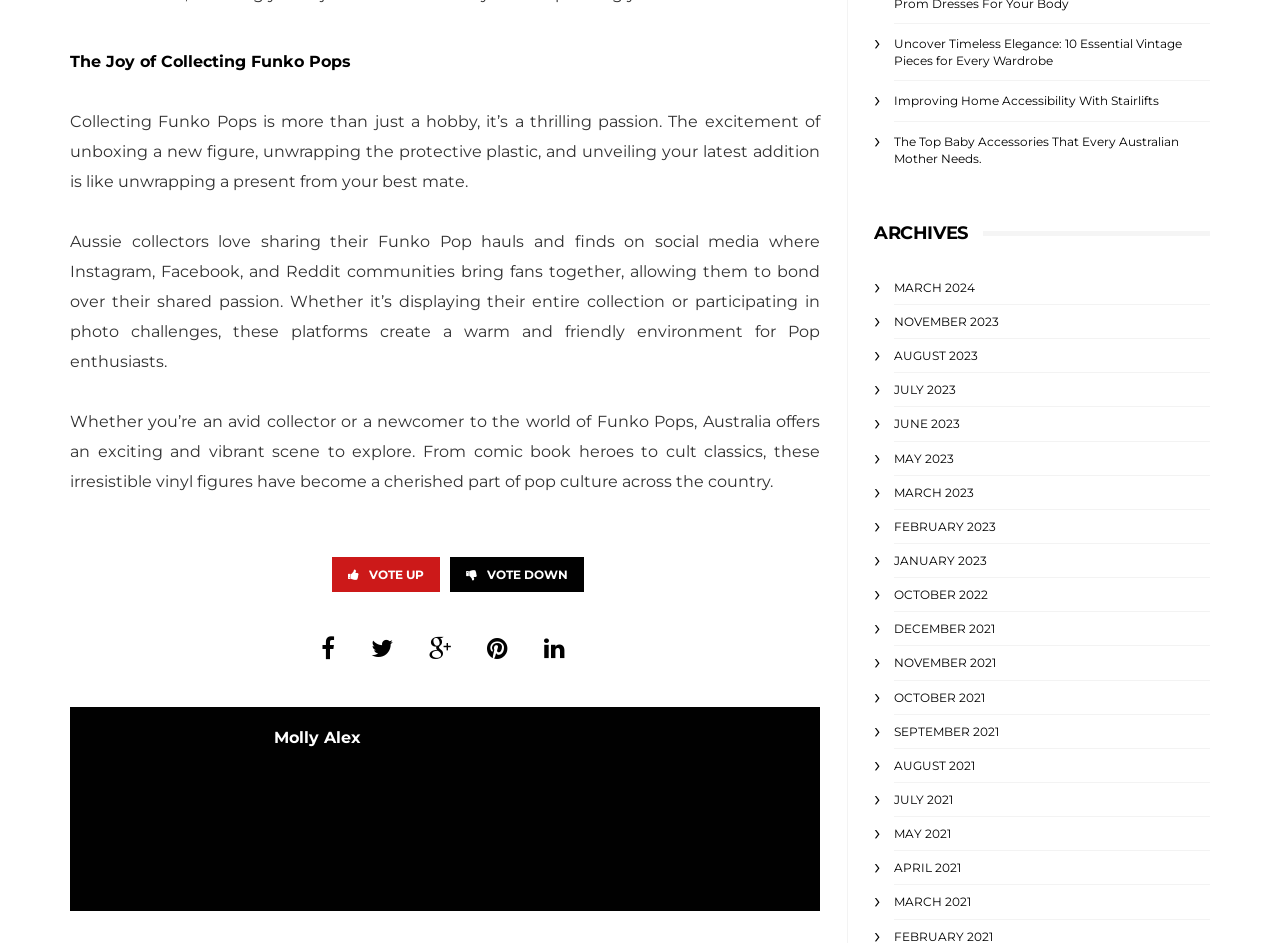What is the topic of the article?
Please elaborate on the answer to the question with detailed information.

The topic of the article can be determined by reading the static text elements at the top of the webpage, which mention 'The Joy of Collecting Funko Pops' and describe the excitement of collecting Funko Pops.